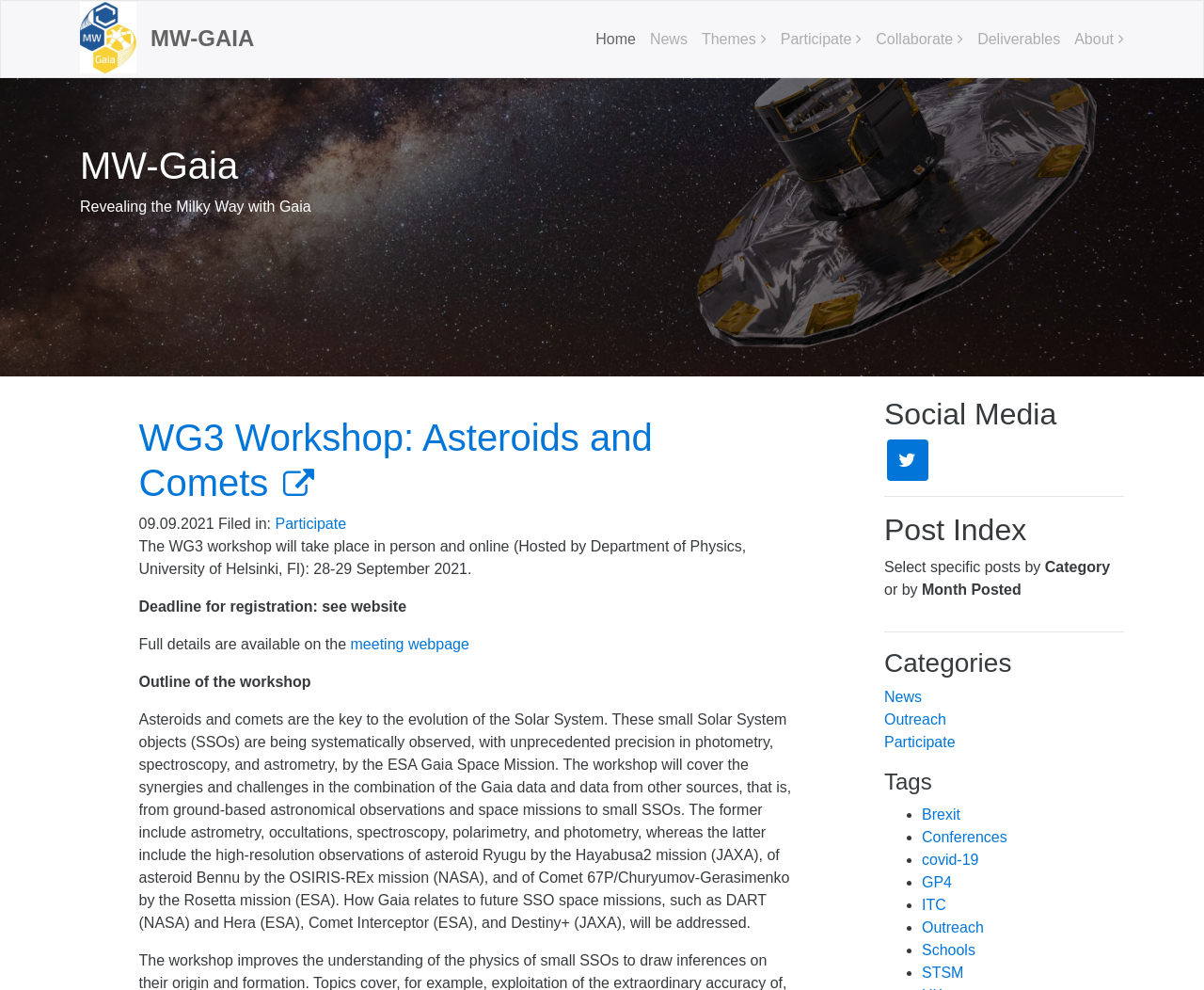Where is the WG3 workshop hosted?
Give a thorough and detailed response to the question.

According to the webpage, the WG3 workshop will take place in person and online, and it is hosted by the Department of Physics, University of Helsinki, FI.